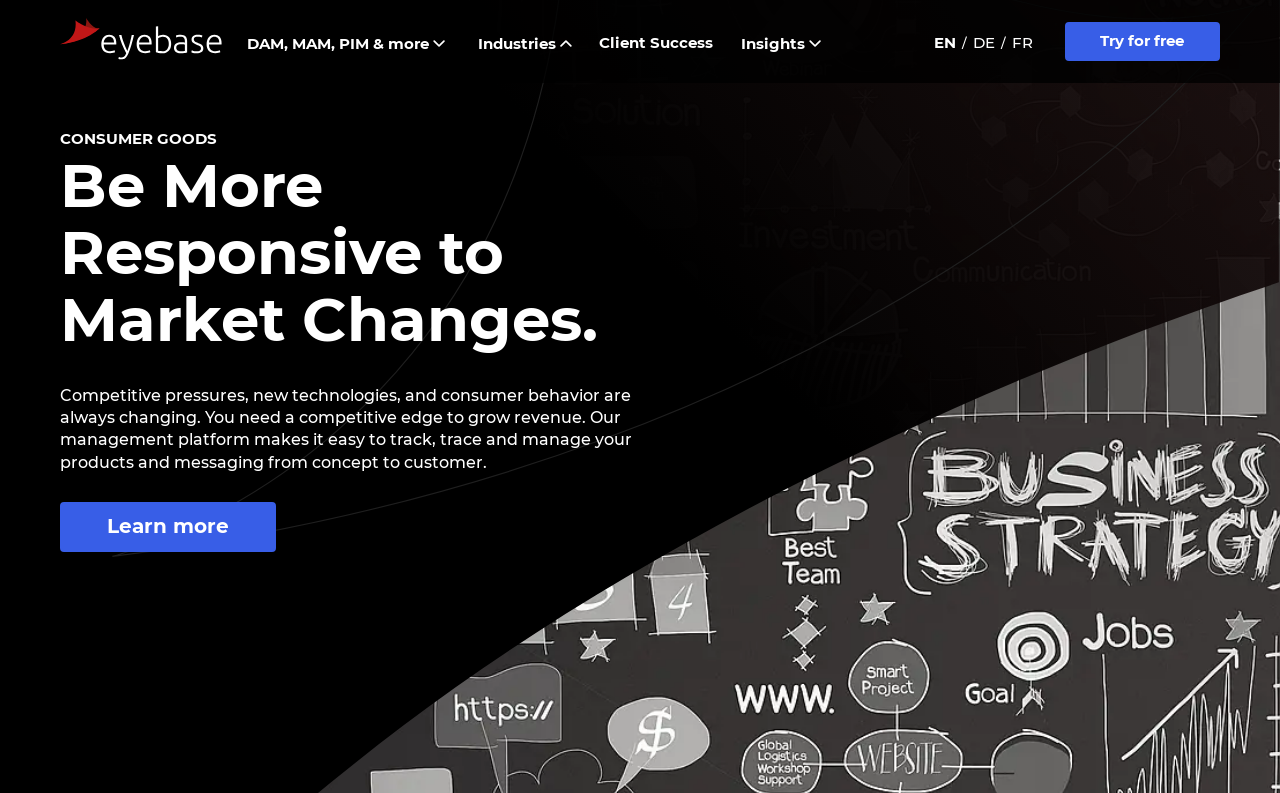Please determine the bounding box coordinates of the element's region to click for the following instruction: "Learn more about being responsive to market changes".

[0.047, 0.633, 0.216, 0.696]